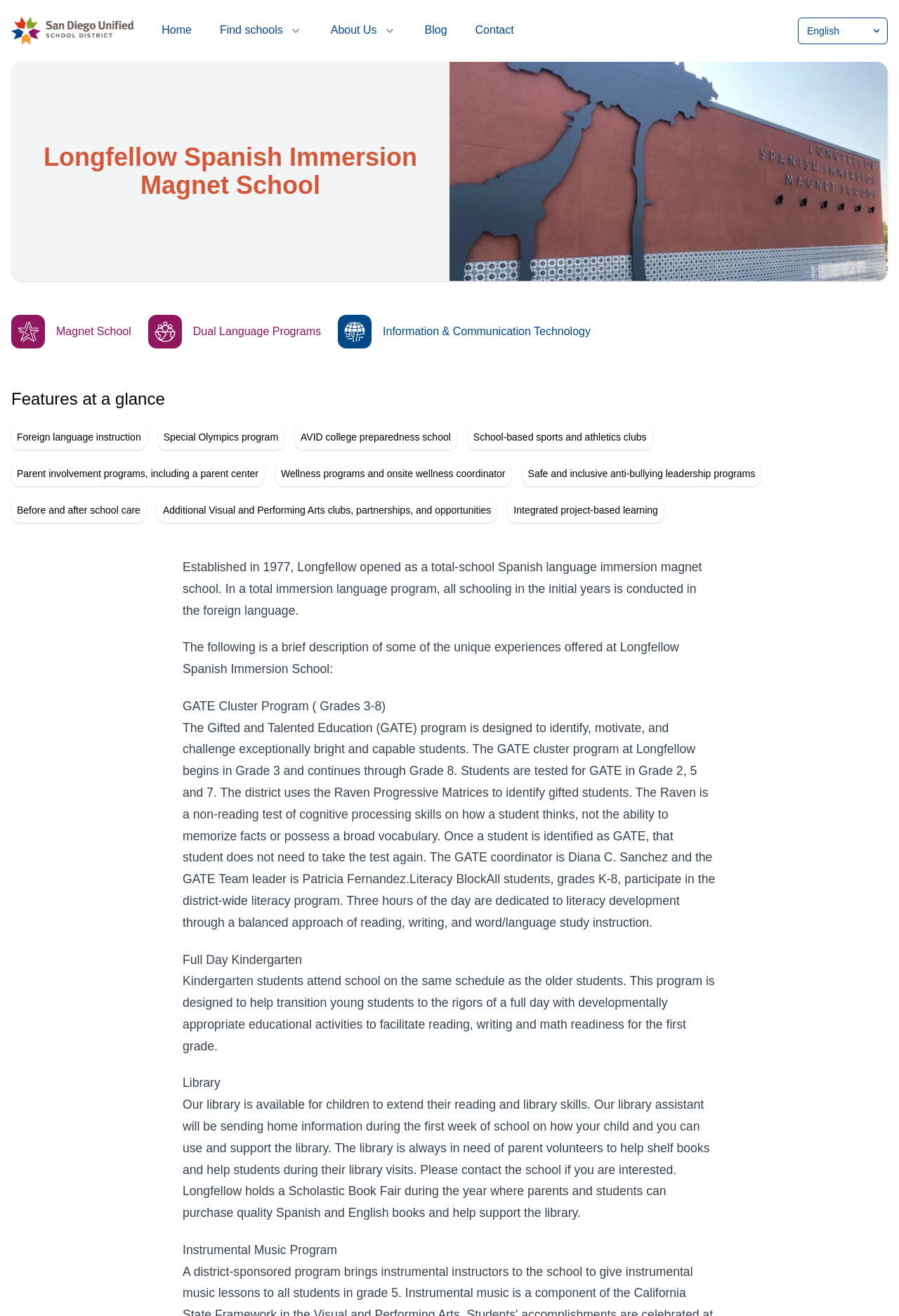Identify the bounding box for the element characterized by the following description: "San Diego Unified School District".

[0.012, 0.013, 0.149, 0.034]